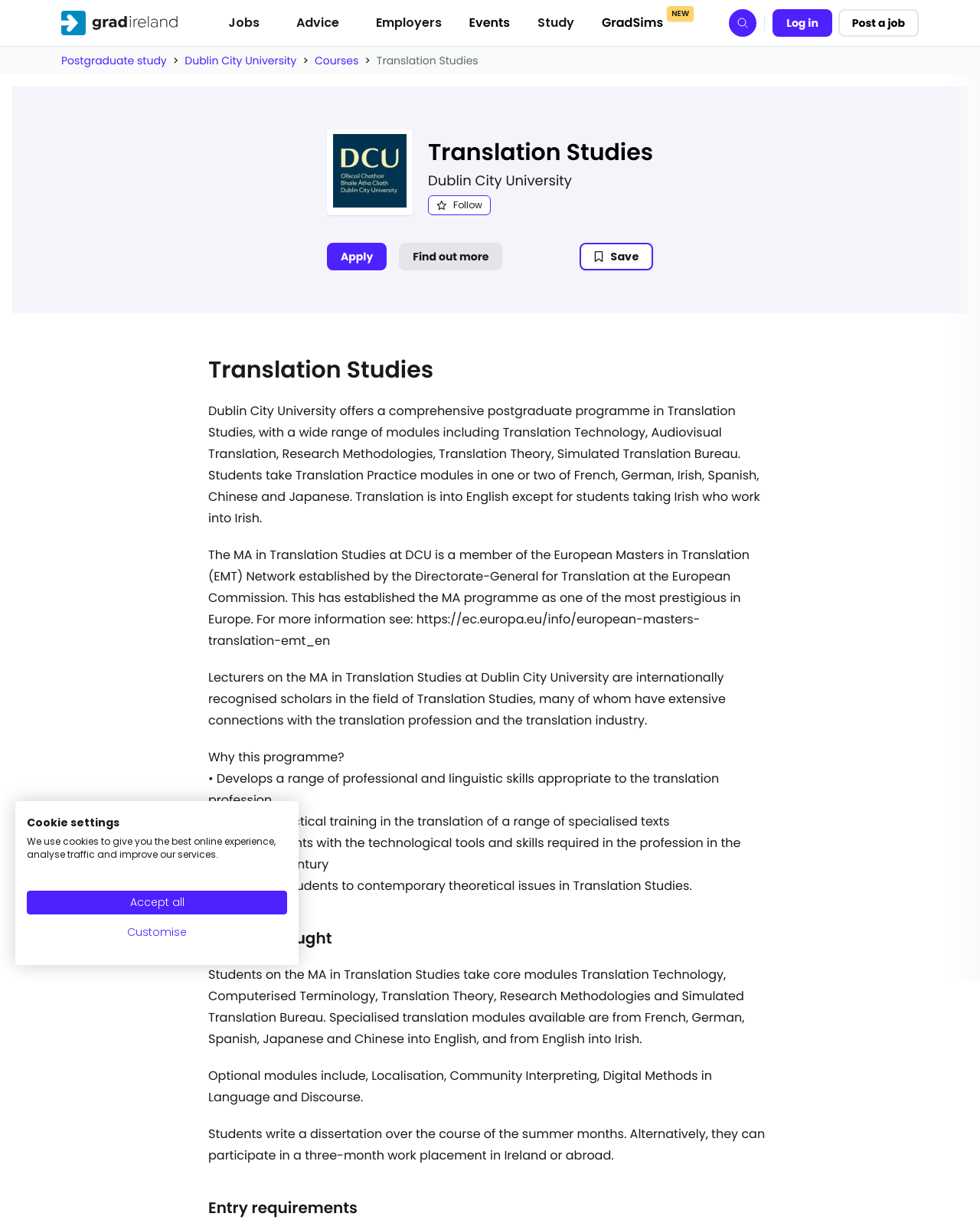What is the name of the university?
Using the information presented in the image, please offer a detailed response to the question.

I found the answer by looking at the text content of the link element with the text 'Dublin City University' which is located at the top left of the webpage.